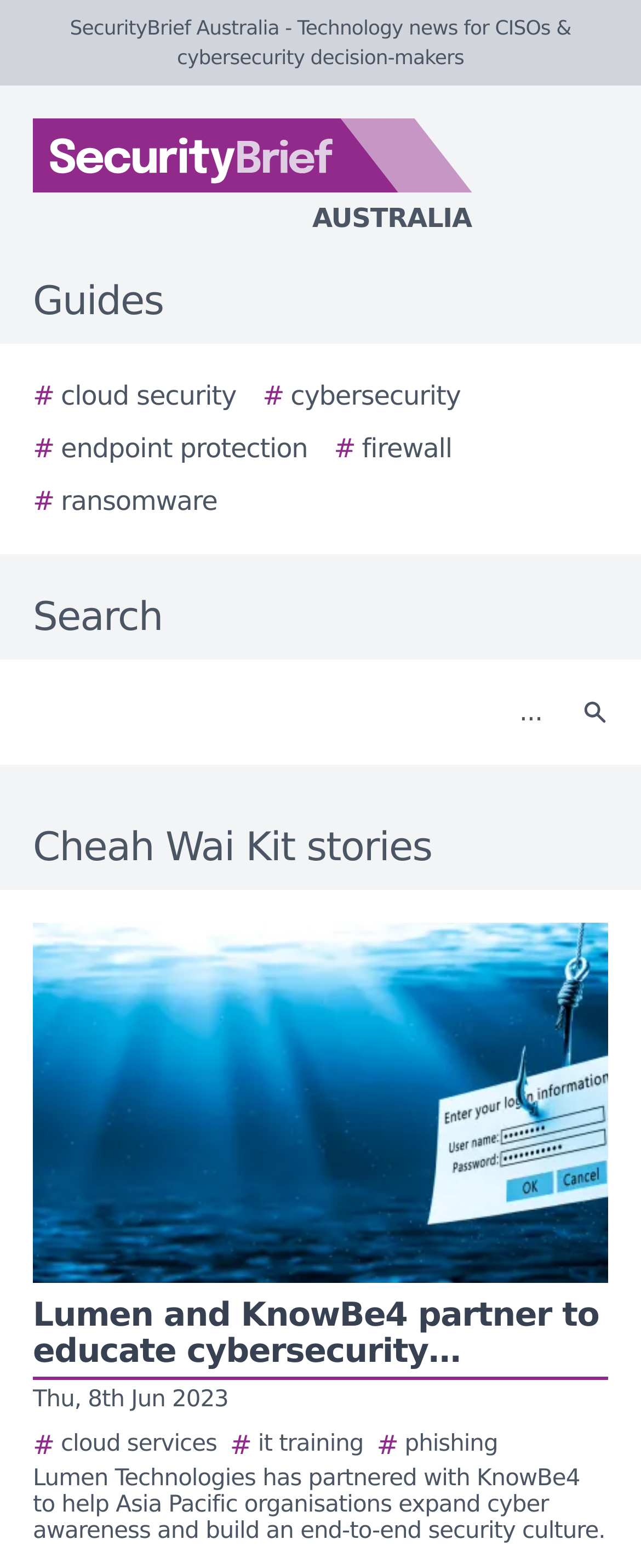Provide your answer to the question using just one word or phrase: How many images are there on the webpage?

3